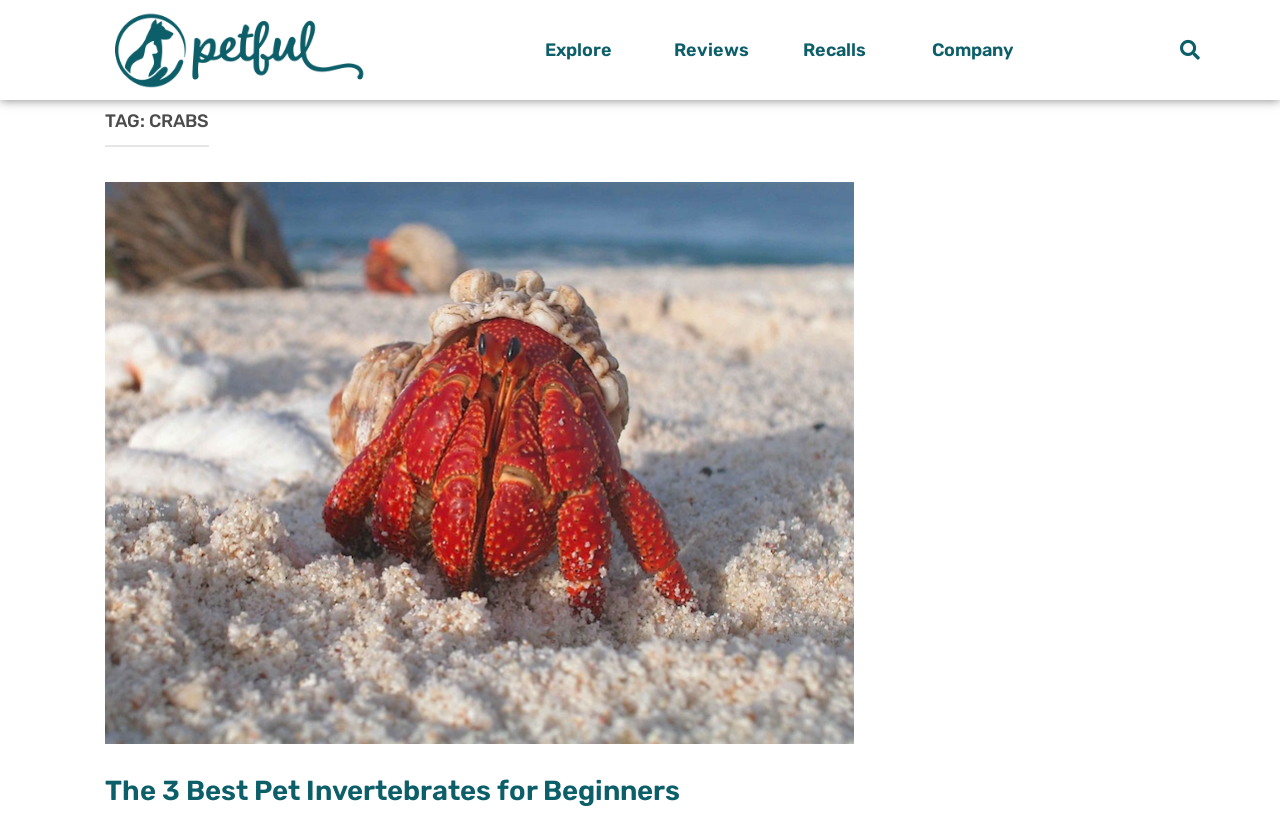Determine the bounding box of the UI element mentioned here: "Explore". The coordinates must be in the format [left, top, right, bottom] with values ranging from 0 to 1.

[0.41, 0.0, 0.511, 0.119]